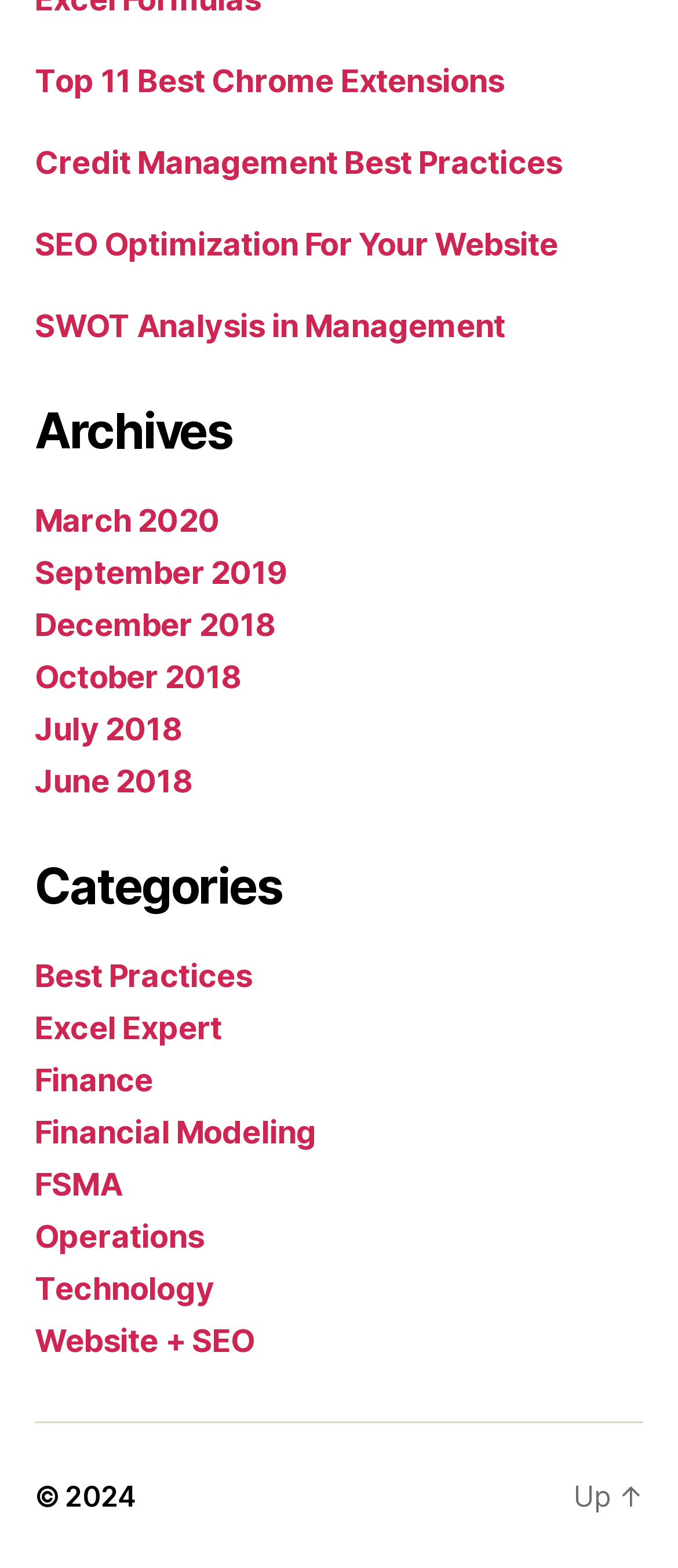Determine the bounding box coordinates of the clickable element to complete this instruction: "Go to the 'March 2020' archive". Provide the coordinates in the format of four float numbers between 0 and 1, [left, top, right, bottom].

[0.051, 0.32, 0.324, 0.343]